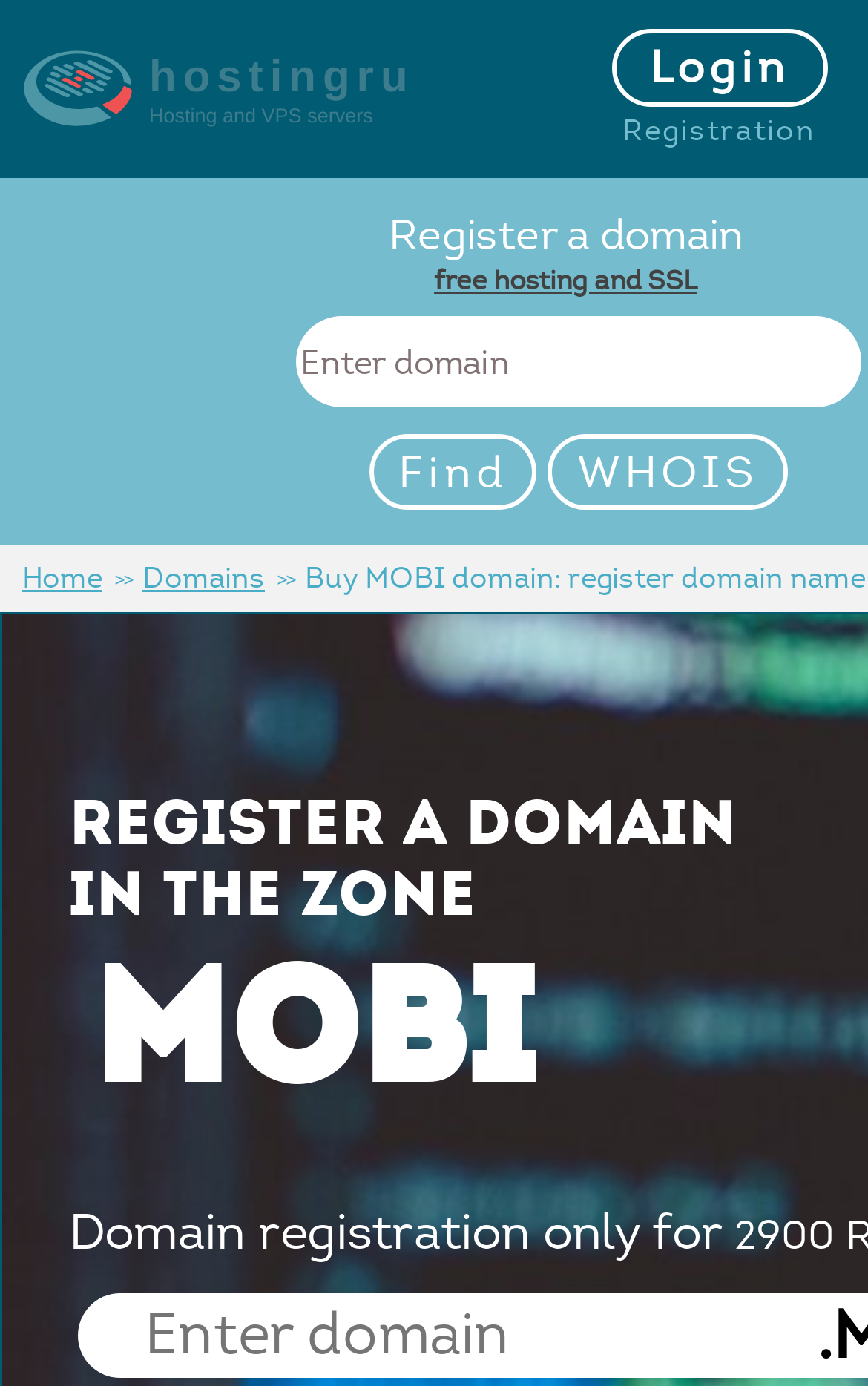Identify and provide the main heading of the webpage.

Register a domain in the zoneMOBI